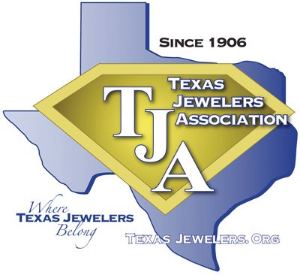Generate an elaborate caption for the given image.

The logo of the Texas Jewelers Association (TJA) prominently features the state of Texas in a light blue outline, symbolizing its deep roots and commitment to local jewelers. The design includes a bold, golden shield emblazoned with the acronym "TJA" in white, emphasizing its role as a champion for jewelers in Texas since its founding in 1906. Below the shield, the slogan "Where Texas Jewelers Belong" reinforces the association's focus on community and support within the jewelry industry. The logo is accompanied by the website "TEXASJEWELERS.ORG," inviting further engagement with the association's resources and events. This visual identity reflects pride, strength, and unity among Texas jewelers.